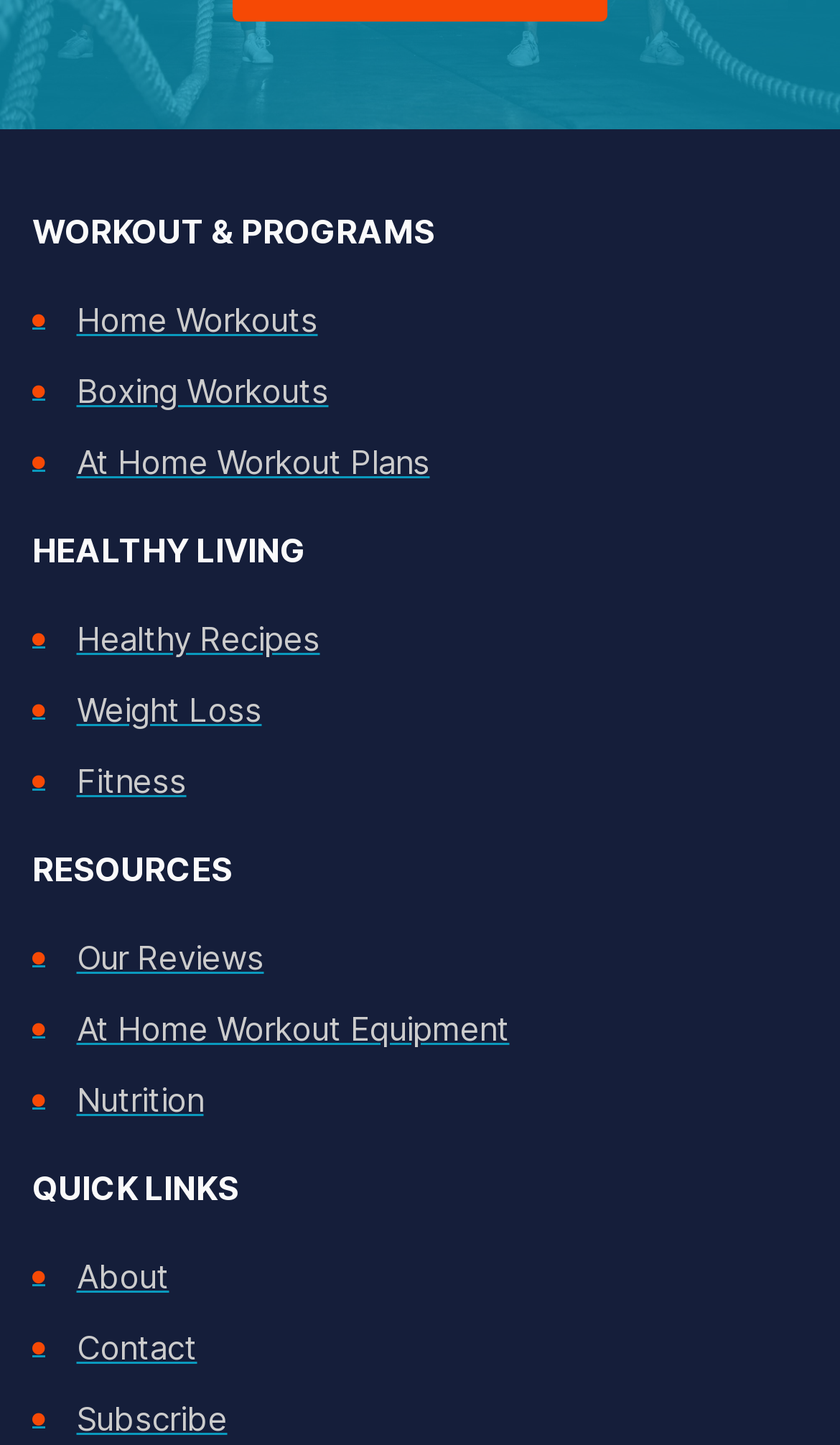Identify the bounding box for the element characterized by the following description: "Fitness".

[0.038, 0.52, 0.974, 0.561]